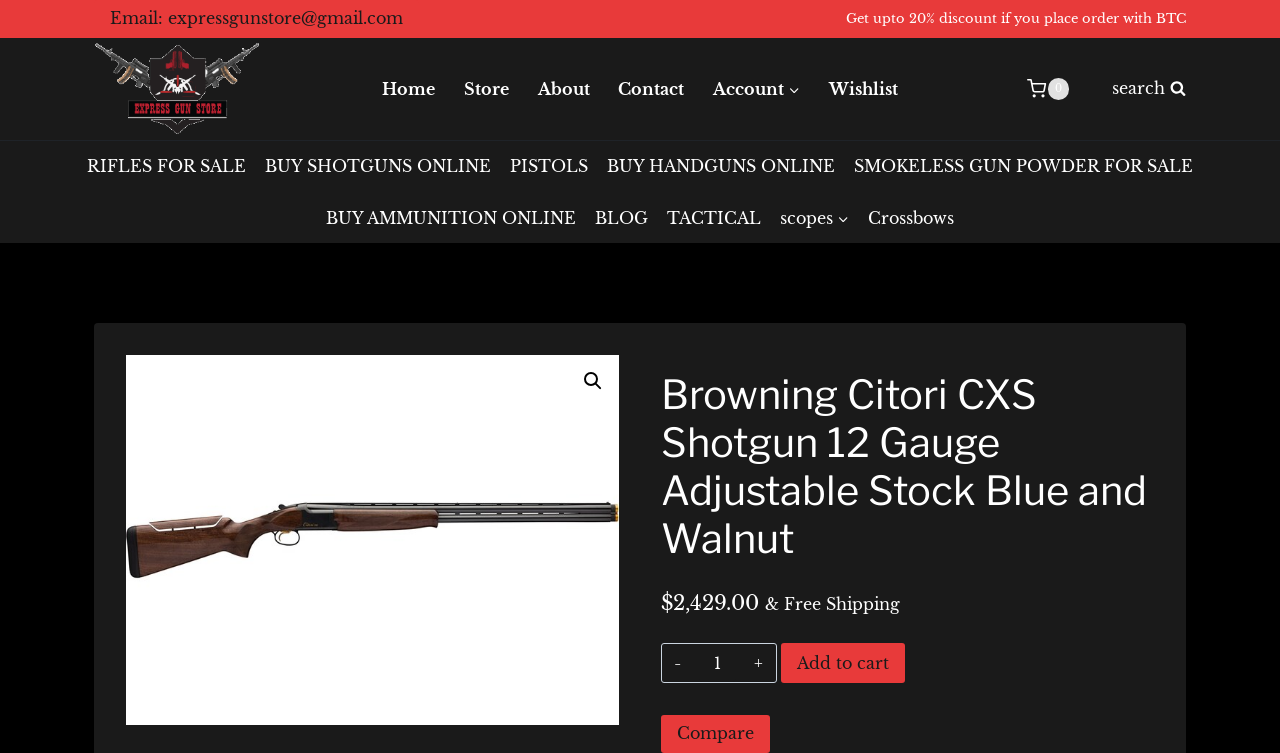Describe the entire webpage, focusing on both content and design.

This webpage is an online store selling firearms and related accessories. At the top left, there is a link to email the store at expressgunstore@gmail.com. Next to it, there is a promotional message offering up to 20% discount for orders placed with Bitcoin. 

On the top navigation bar, there are links to the home page, store, about, contact, and account sections. The navigation bar also has a shopping cart link with an accompanying image of a cart, and a search form that can be expanded.

Below the top navigation bar, there is a secondary navigation bar with links to various categories, including rifles, shotguns, pistols, handguns, gun powder, ammunition, blog, tactical gear, scopes, and crossbows.

The main content of the page is focused on a specific product, the Browning Citori CXS Shotgun 12 Gauge Adjustable Stock Blue and Walnut. There is a large image of the product, accompanied by a heading with the product name. The product details include the price, $2,429.00, with free shipping. There are also buttons to adjust the quantity of the product and an "Add to cart" button.

On the right side of the page, there is a small search icon and a figure with a link to the product page.